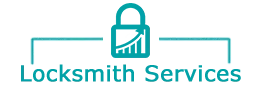Explain in detail what you see in the image.

The image features a visually engaging logo representing "Locksmith Services." Central to the design is a stylized padlock graphic, symbolizing security and protection, flanked by clean lines that enhance its modern aesthetic. The text "Locksmith Services" is presented in a crisp font, conveying professionalism and reliability. This branding is ideal for a locksmith business in Houston, TX, emphasizing their commitment to providing essential services like emergency lockouts, rekeying, and installation of high-security locks. The overall design communicates trust and efficiency, making it suitable for attracting potential clients seeking locksmith assistance.